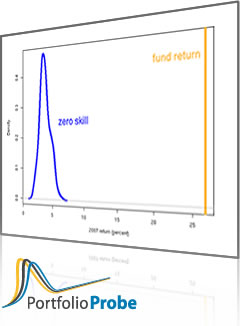Describe all the visual components present in the image.

The image depicts a graph that illustrates the concept of fund performance and skill in investing. On the left side, the x-axis represents the "2007 return (geometric)" while the y-axis indicates the frequency of returns, showcasing a bell-shaped curve. The blue line, labeled "zero skill," suggests a distribution of returns for a hypothetical fund demonstrating no skill in investment decisions. Conversely, the orange line indicates "fund return," sharply rising, signifying positive performance from a skillful approach to investment management. The graph is integrated with the branding of "Portfolio Probe," a fund management software solution produced by Burns Statistics, emphasizing its focus on investment technology for the modern era.